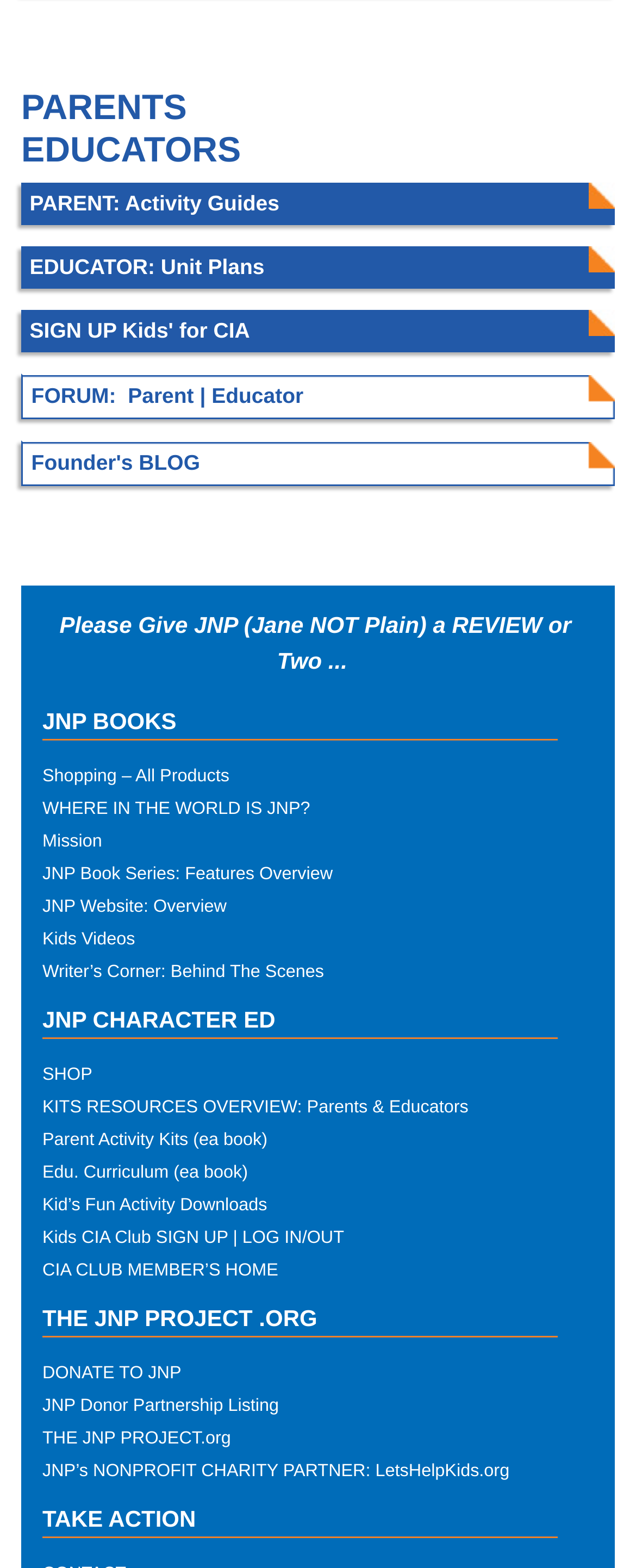What is the purpose of the 'TAKE ACTION' section?
Using the image, elaborate on the answer with as much detail as possible.

The purpose of the 'TAKE ACTION' section can be inferred from the heading element with the text 'TAKE ACTION' and the links underneath it, such as 'DONATE TO JNP' and 'JNP Donor Partnership Listing', which suggest that this section is for users to take action and support JNP.